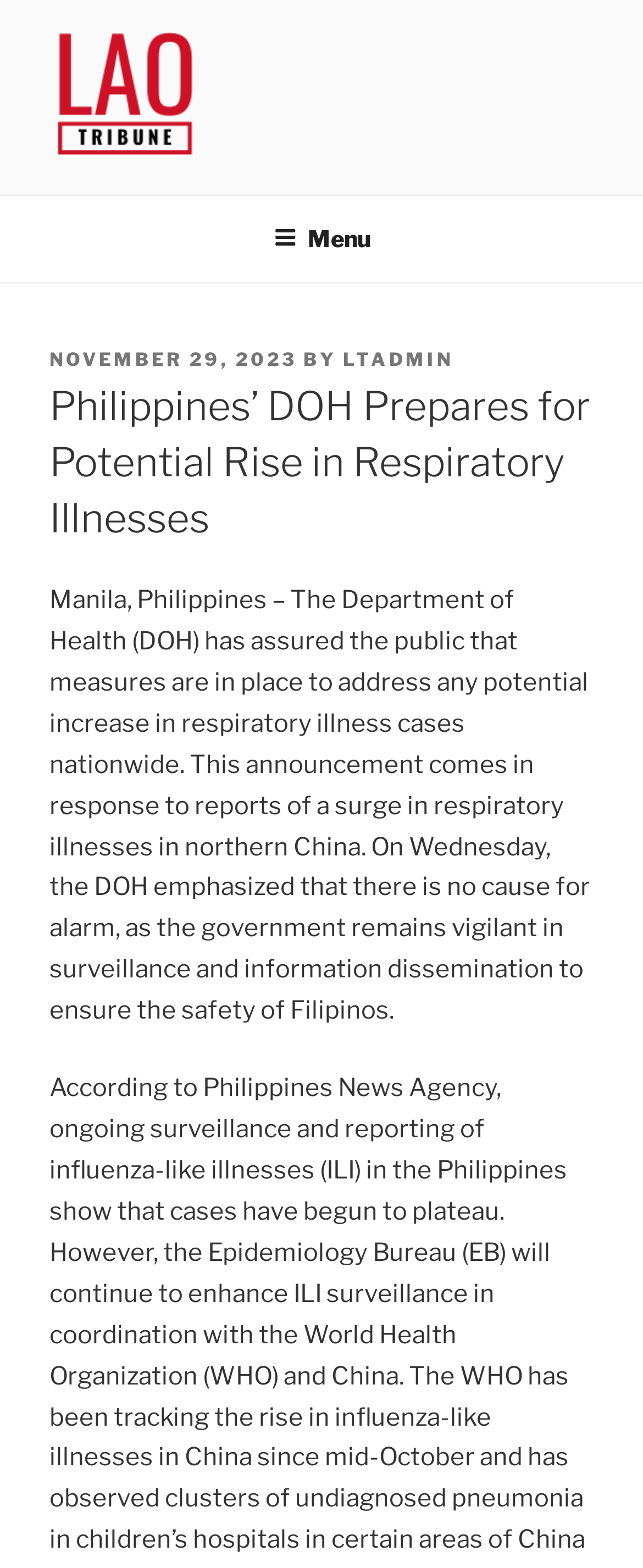What is the date of the article?
Make sure to answer the question with a detailed and comprehensive explanation.

I found the date of the article by looking at the link 'NOVEMBER 29, 2023' which is located below the 'POSTED ON' text and above the author's name 'LTADMIN'.